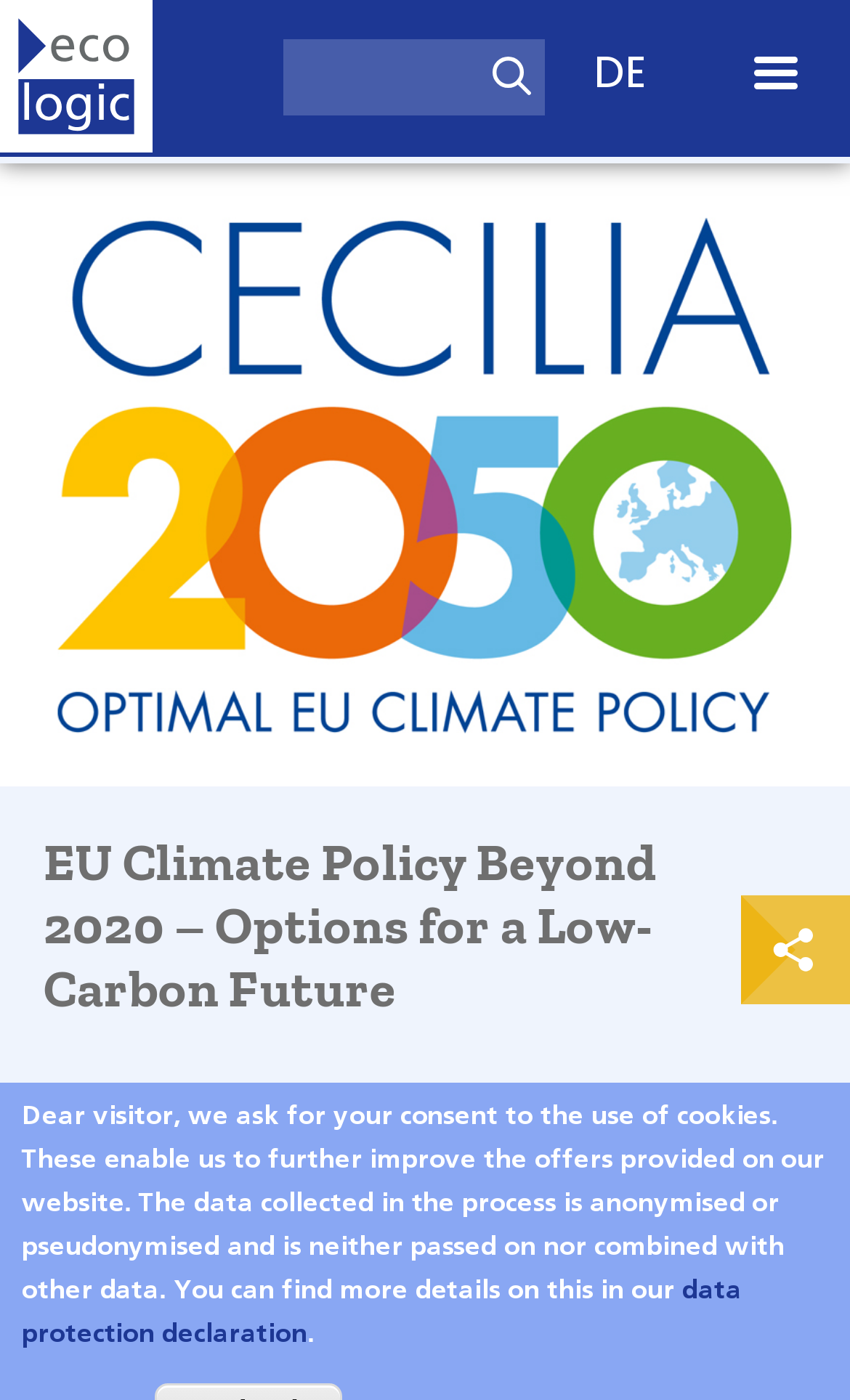Determine the bounding box for the described HTML element: "title="Home"". Ensure the coordinates are four float numbers between 0 and 1 in the format [left, top, right, bottom].

[0.0, 0.0, 0.179, 0.109]